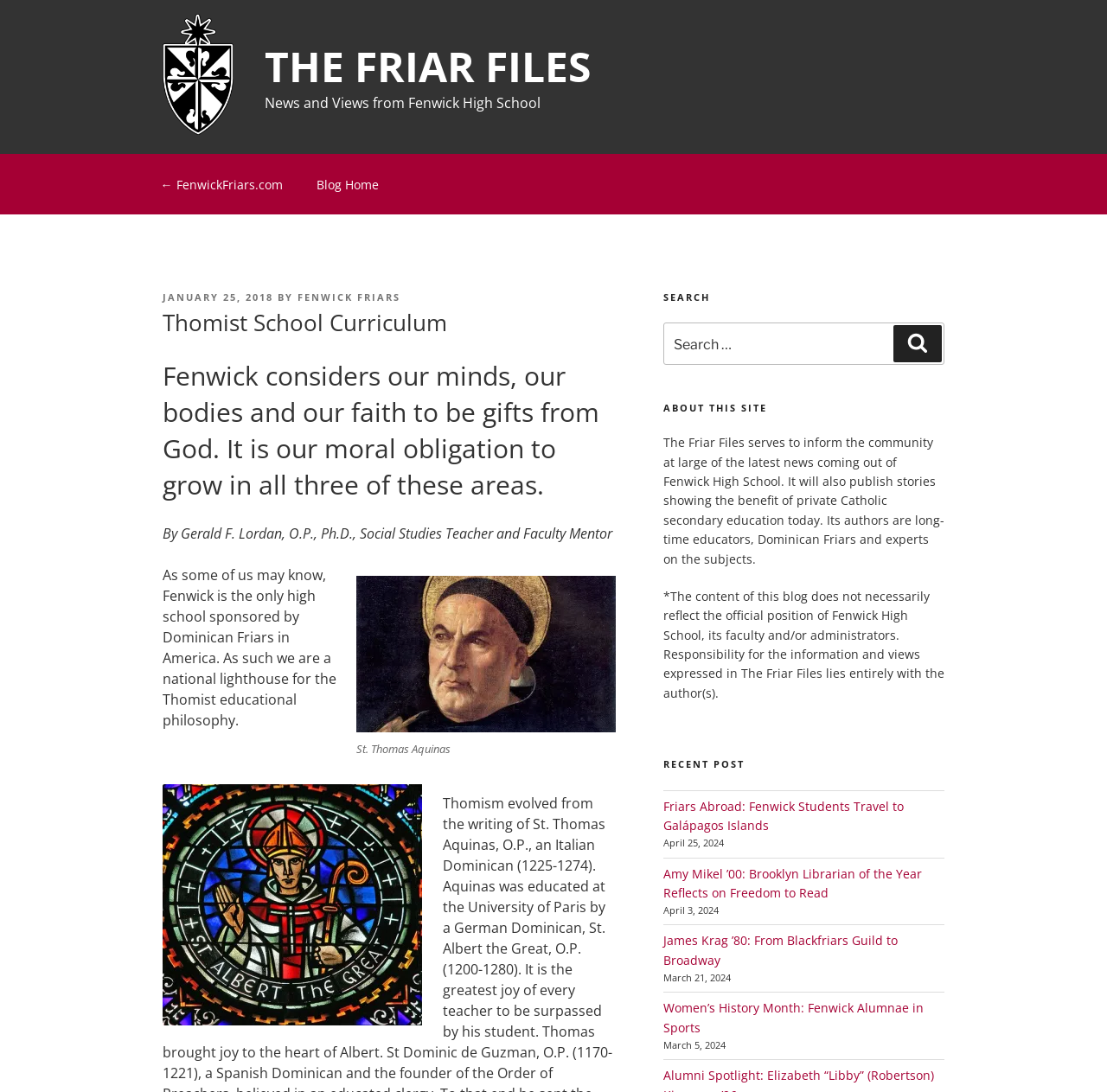Determine the bounding box coordinates of the clickable area required to perform the following instruction: "Search for something". The coordinates should be represented as four float numbers between 0 and 1: [left, top, right, bottom].

[0.599, 0.296, 0.853, 0.334]